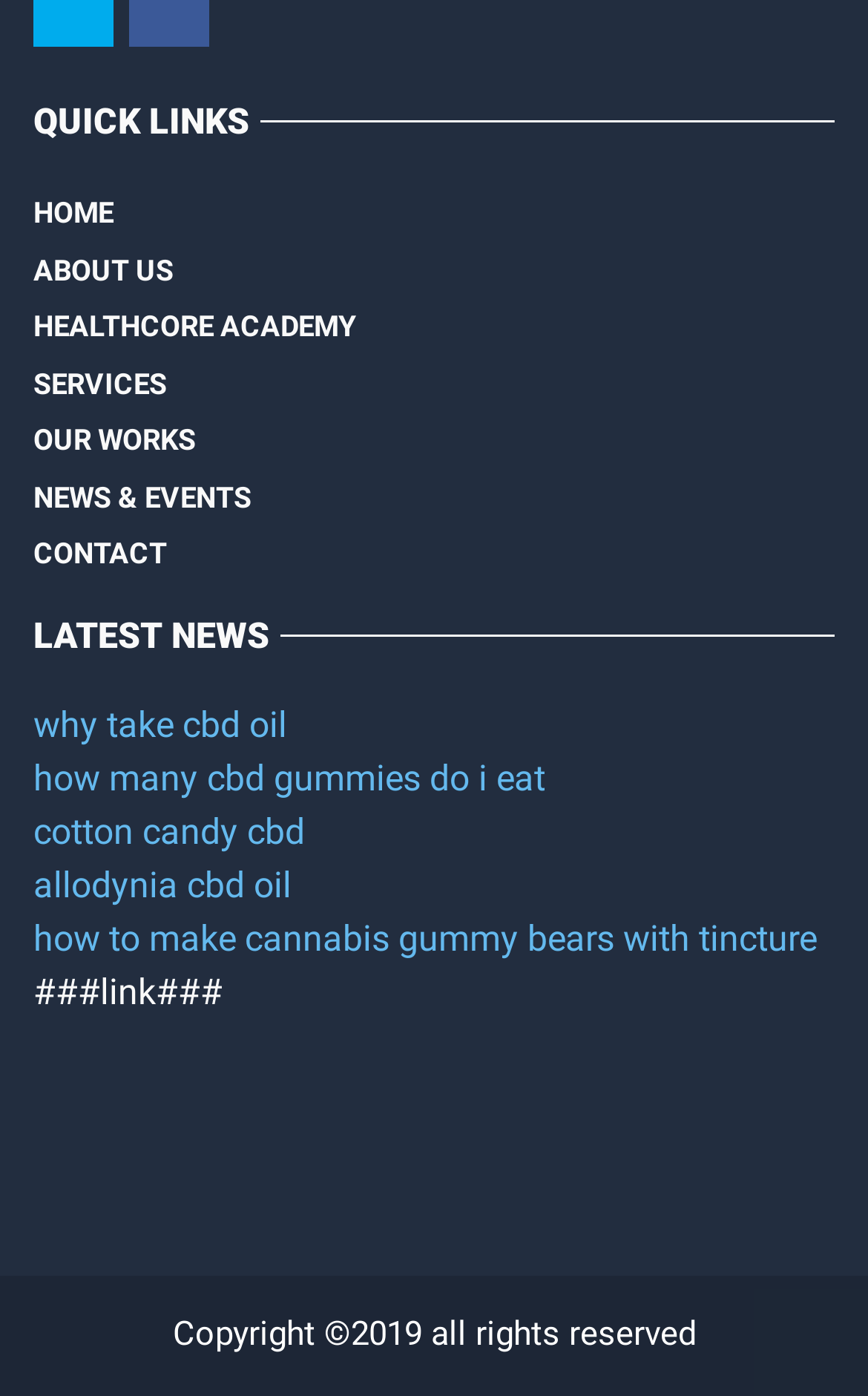Please give the bounding box coordinates of the area that should be clicked to fulfill the following instruction: "visit HEALTHCORE ACADEMY". The coordinates should be in the format of four float numbers from 0 to 1, i.e., [left, top, right, bottom].

[0.038, 0.214, 0.41, 0.255]